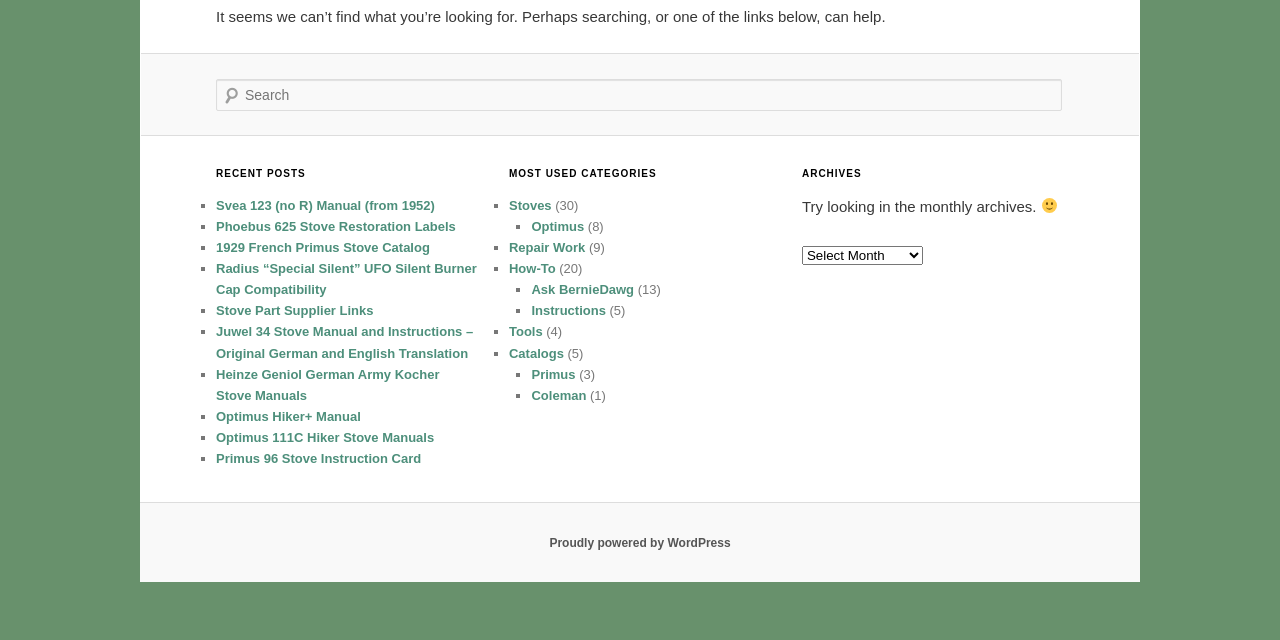Using the element description Ask BernieDawg, predict the bounding box coordinates for the UI element. Provide the coordinates in (top-left x, top-left y, bottom-right x, bottom-right y) format with values ranging from 0 to 1.

[0.415, 0.441, 0.495, 0.464]